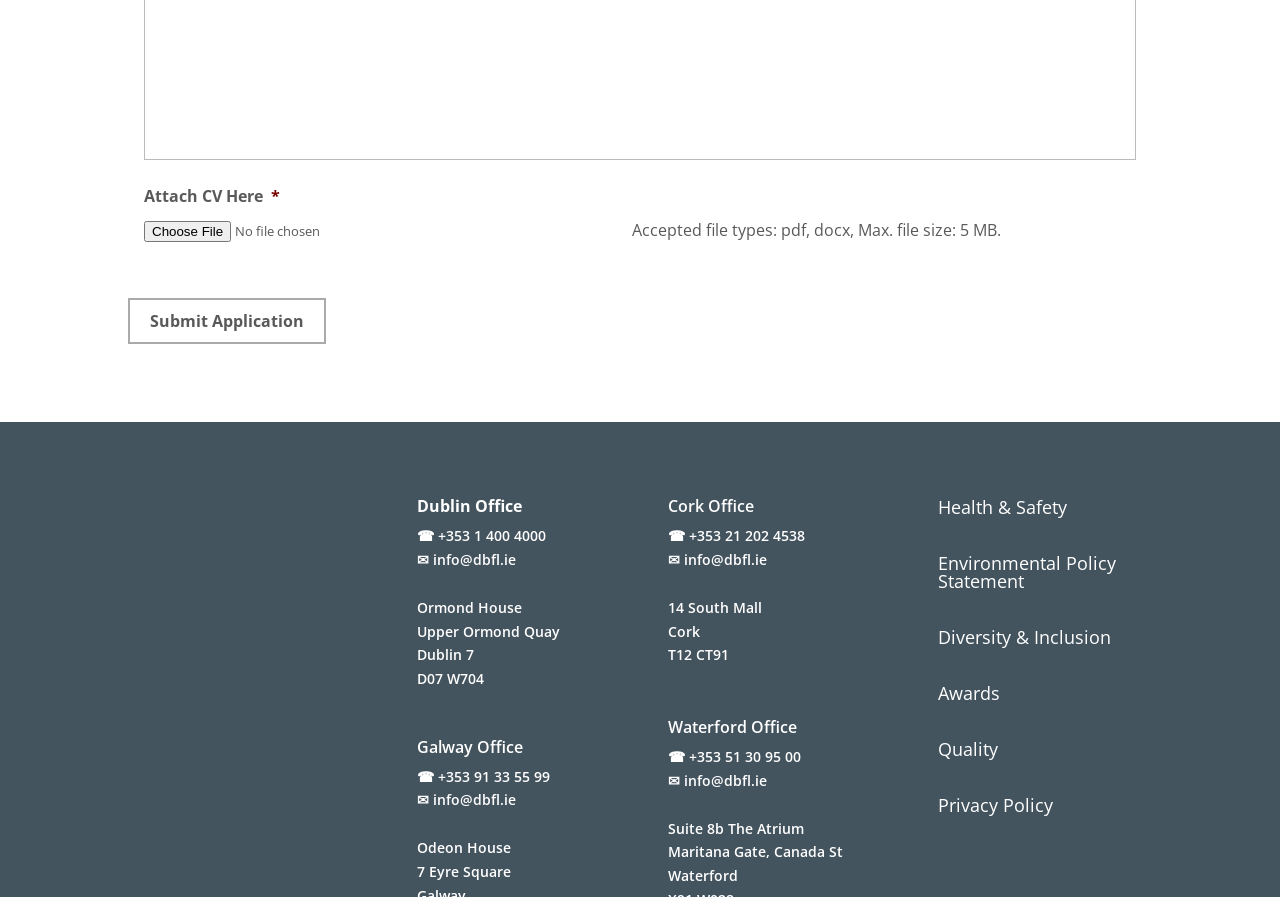Pinpoint the bounding box coordinates of the clickable area necessary to execute the following instruction: "Attach a CV file". The coordinates should be given as four float numbers between 0 and 1, namely [left, top, right, bottom].

[0.112, 0.246, 0.494, 0.269]